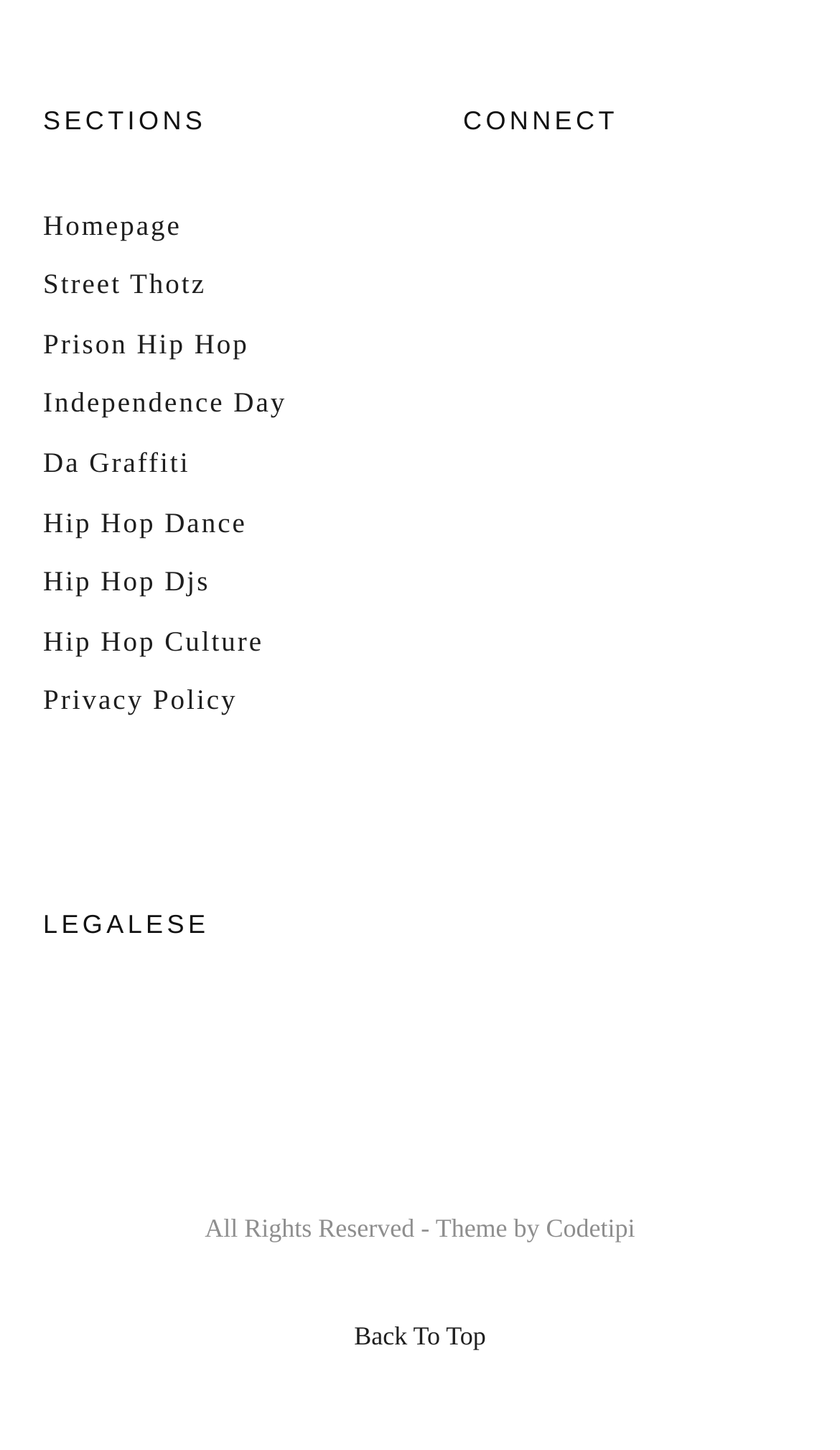Specify the bounding box coordinates of the area to click in order to follow the given instruction: "go back to top."

[0.422, 0.908, 0.578, 0.938]